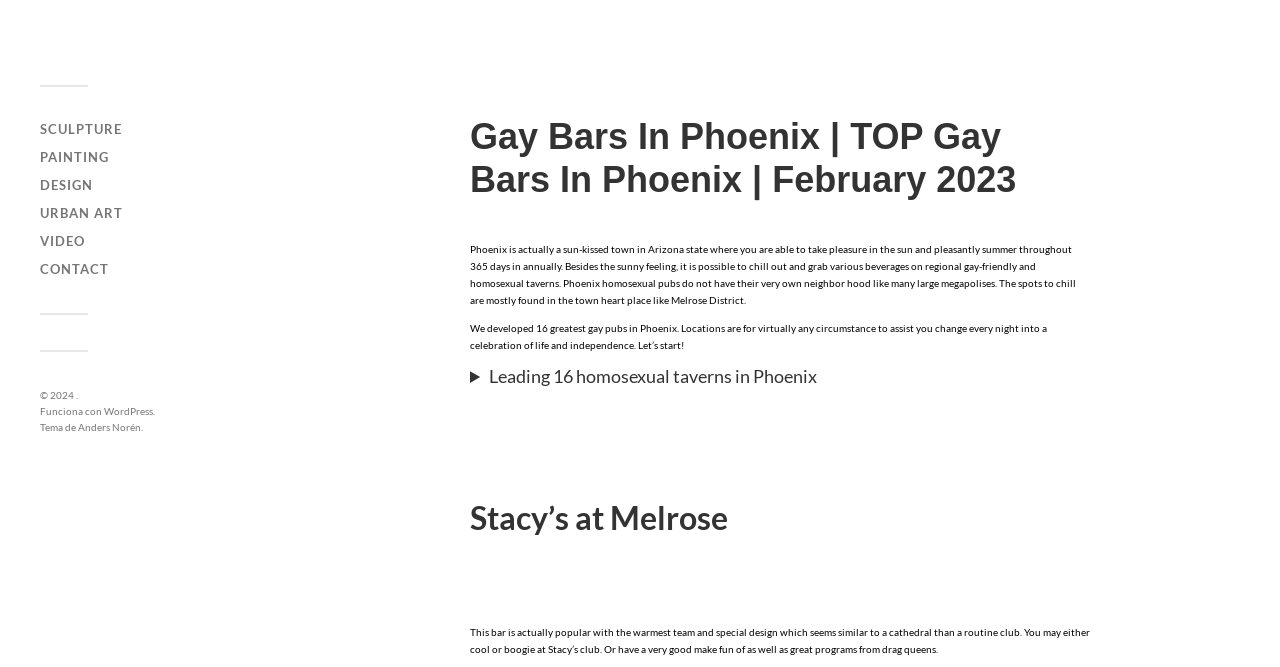Reply to the question below using a single word or brief phrase:
How many gay bars are listed on this webpage?

16